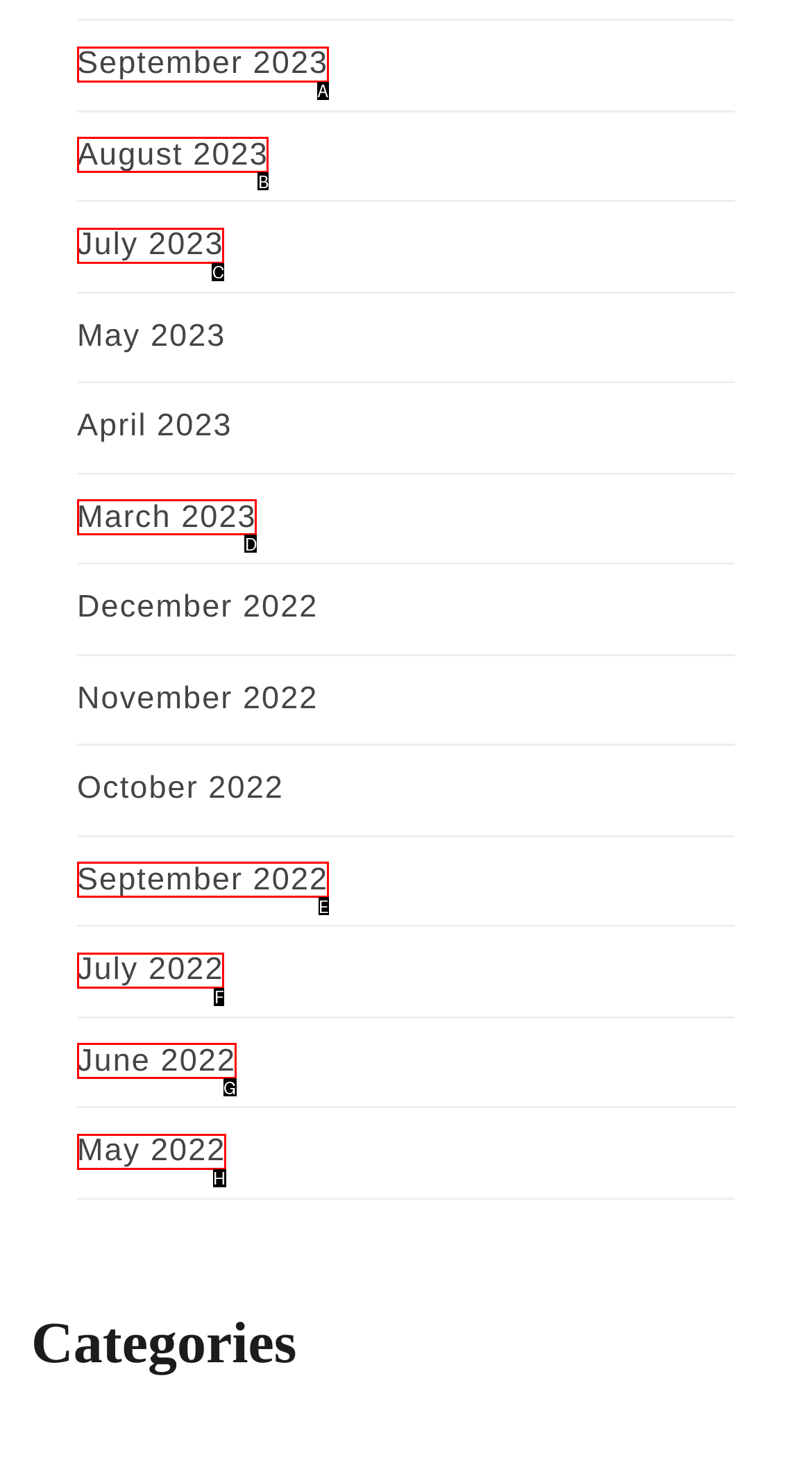Based on the given description: July 2022, identify the correct option and provide the corresponding letter from the given choices directly.

F